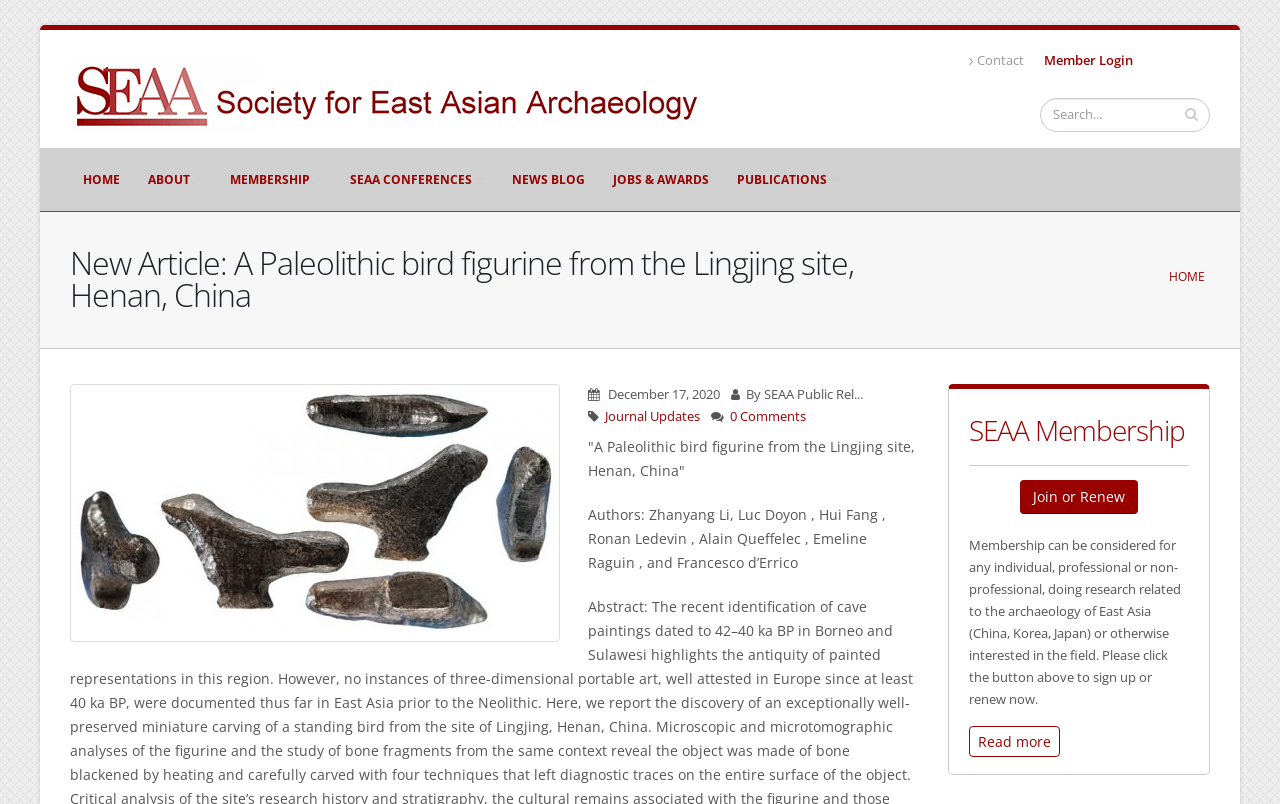Identify the bounding box coordinates of the clickable region to carry out the given instruction: "Read more about SEAA Membership".

[0.757, 0.903, 0.828, 0.942]